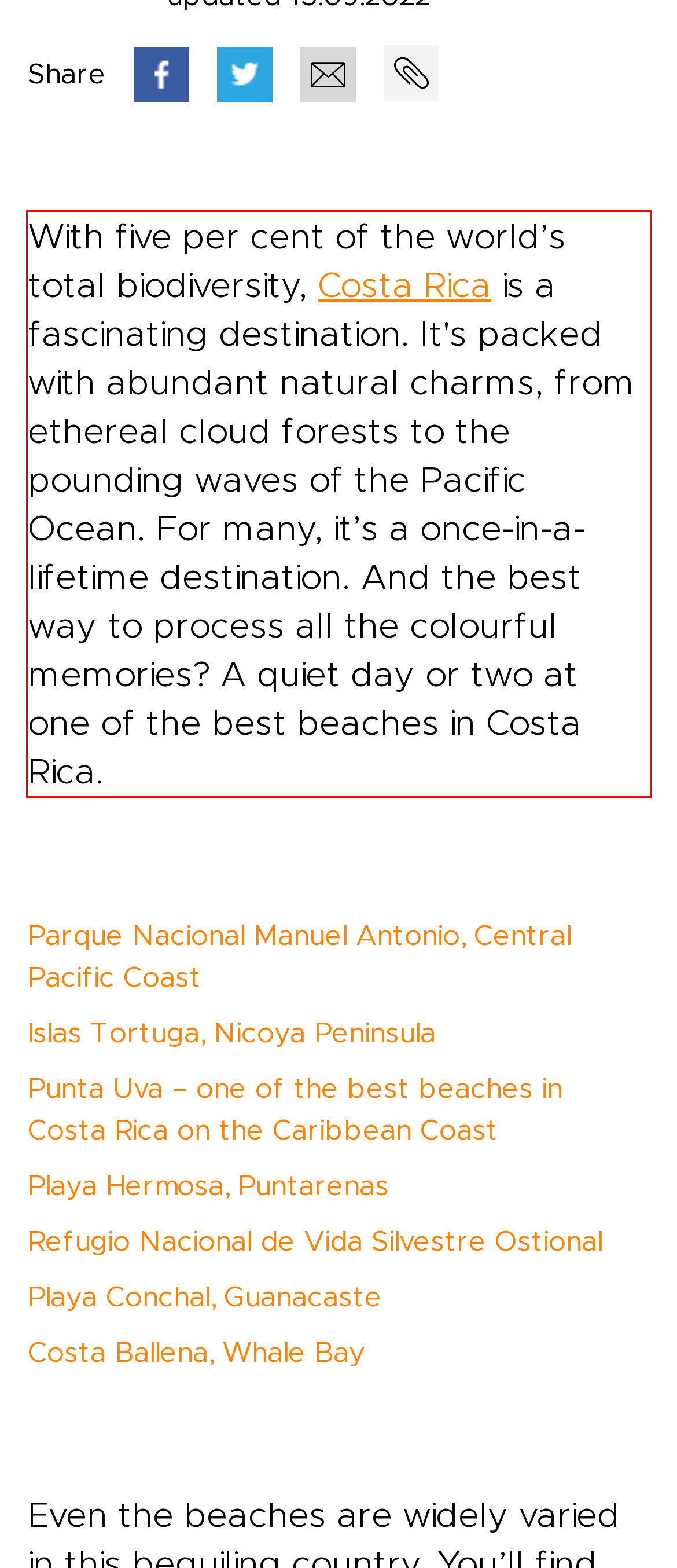Given a webpage screenshot, locate the red bounding box and extract the text content found inside it.

With five per cent of the world’s total biodiversity, Costa Rica is a fascinating destination. It's packed with abundant natural charms, from ethereal cloud forests to the pounding waves of the Pacific Ocean. For many, it’s a once-in-a-lifetime destination. And the best way to process all the colourful memories? A quiet day or two at one of the best beaches in Costa Rica.